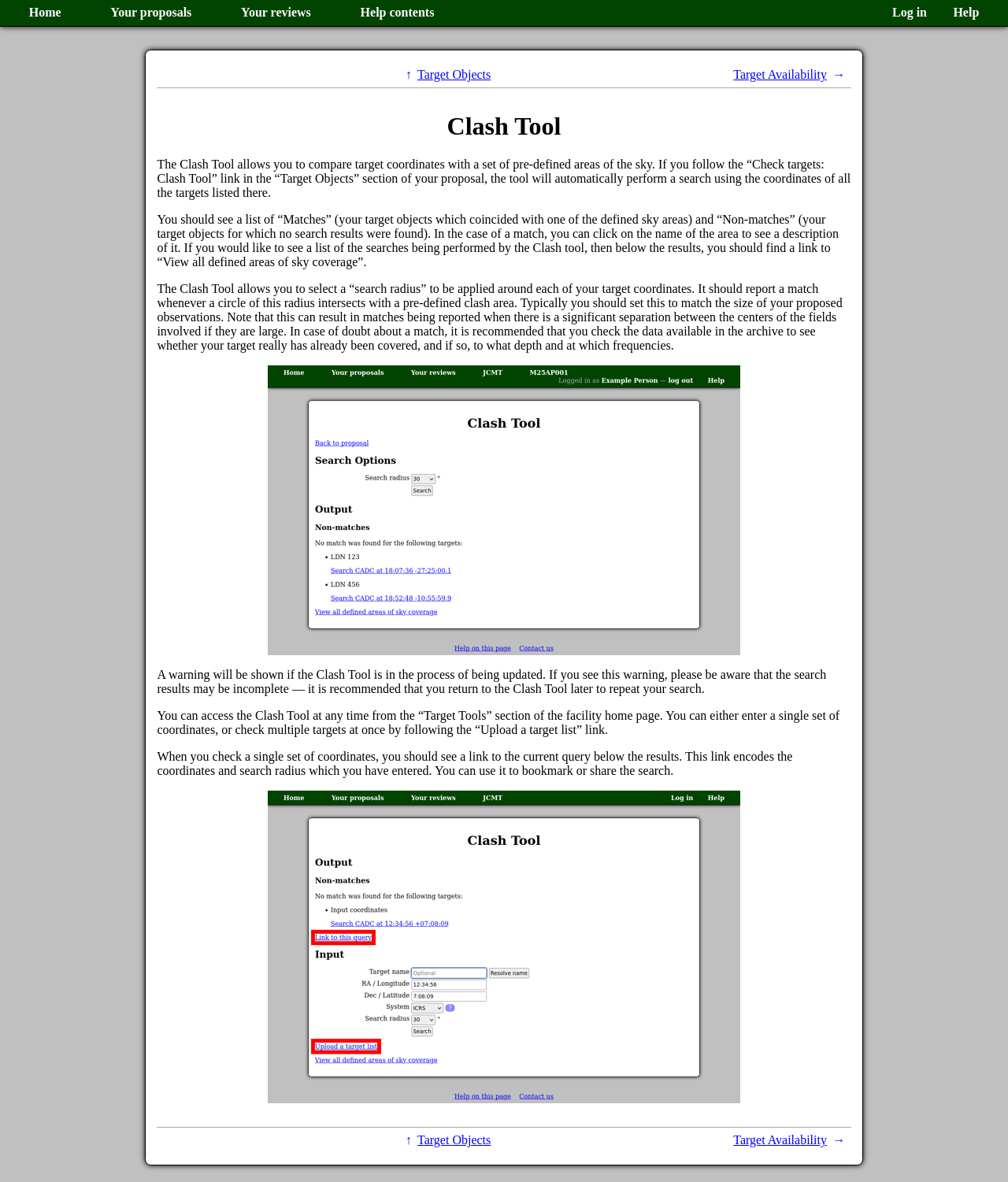Determine the bounding box coordinates of the clickable element necessary to fulfill the instruction: "Click on the 'Home' link". Provide the coordinates as four float numbers within the 0 to 1 range, i.e., [left, top, right, bottom].

[0.029, 0.005, 0.061, 0.016]